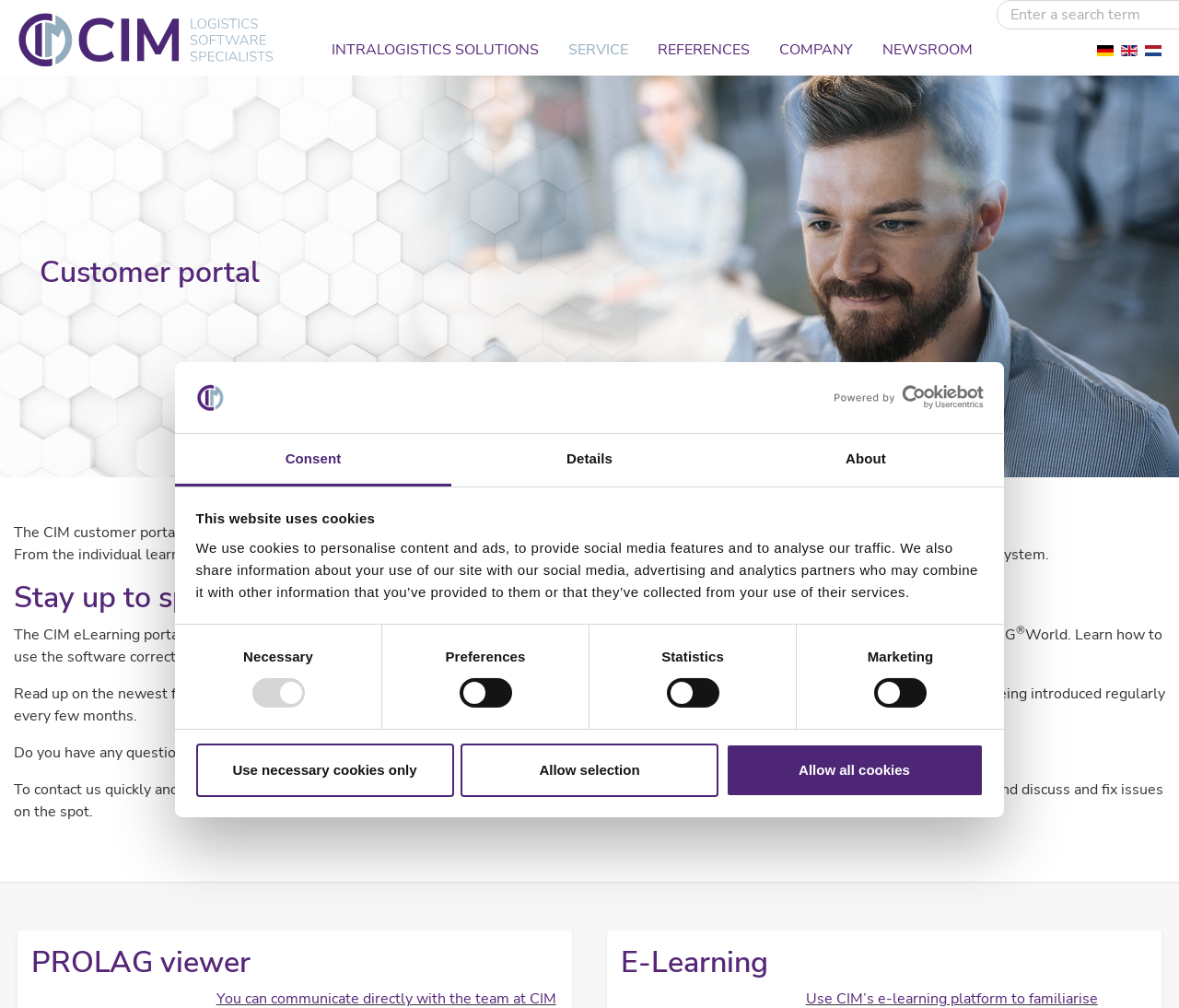Identify the bounding box coordinates of the HTML element based on this description: "FAQs".

[0.523, 0.737, 0.555, 0.757]